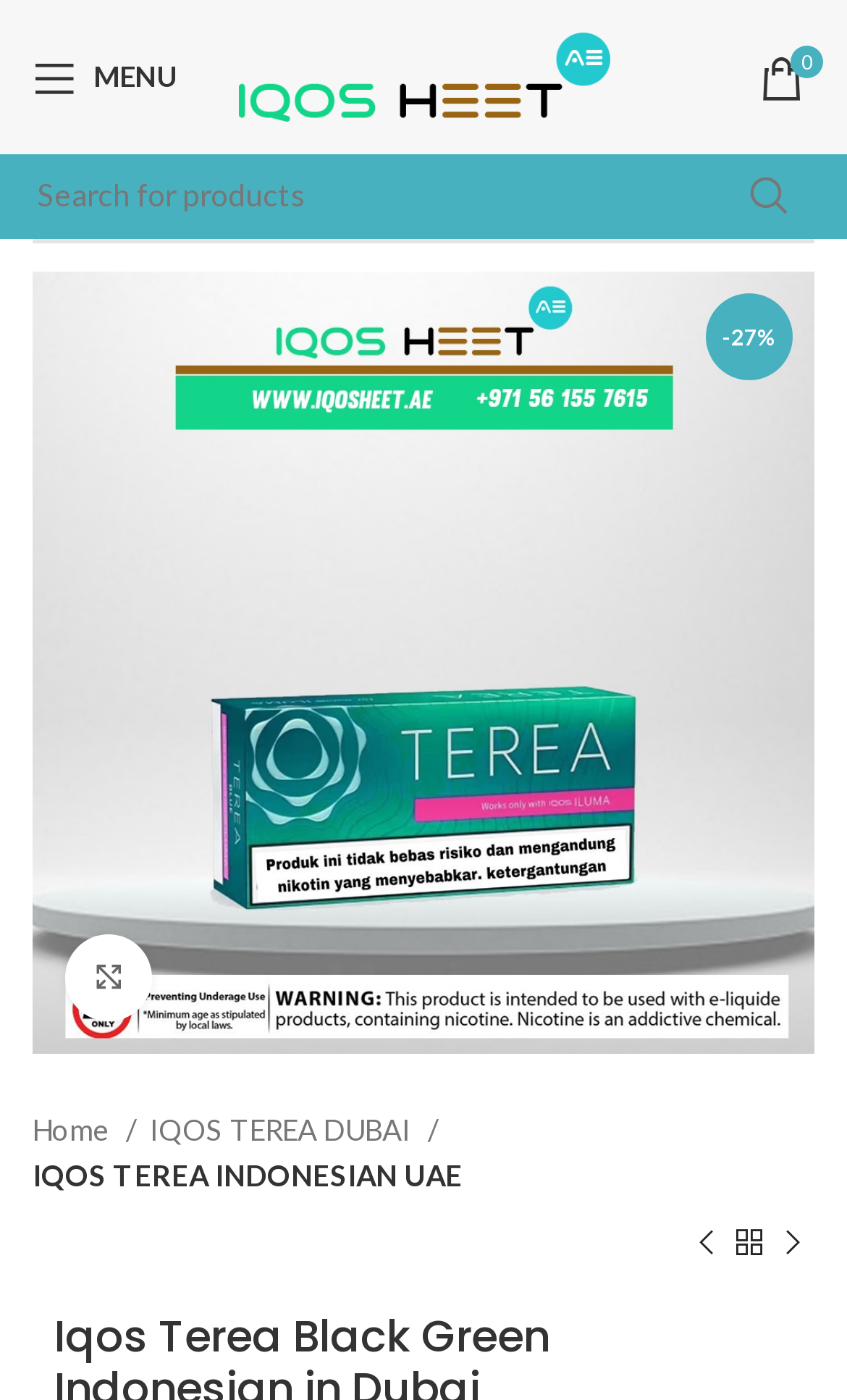Find the bounding box coordinates for the element described here: "Home".

[0.038, 0.792, 0.162, 0.825]